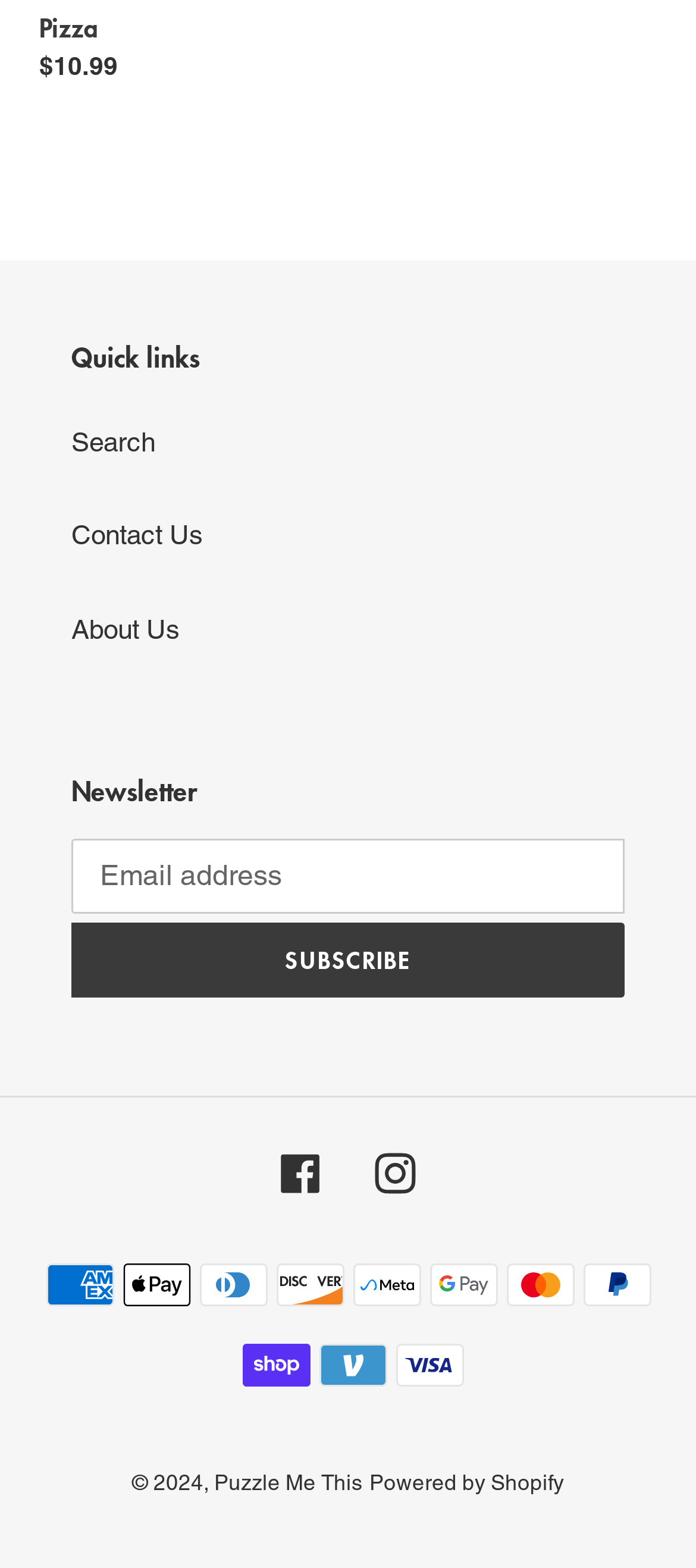Kindly provide the bounding box coordinates of the section you need to click on to fulfill the given instruction: "Visit Facebook page".

[0.403, 0.734, 0.462, 0.761]